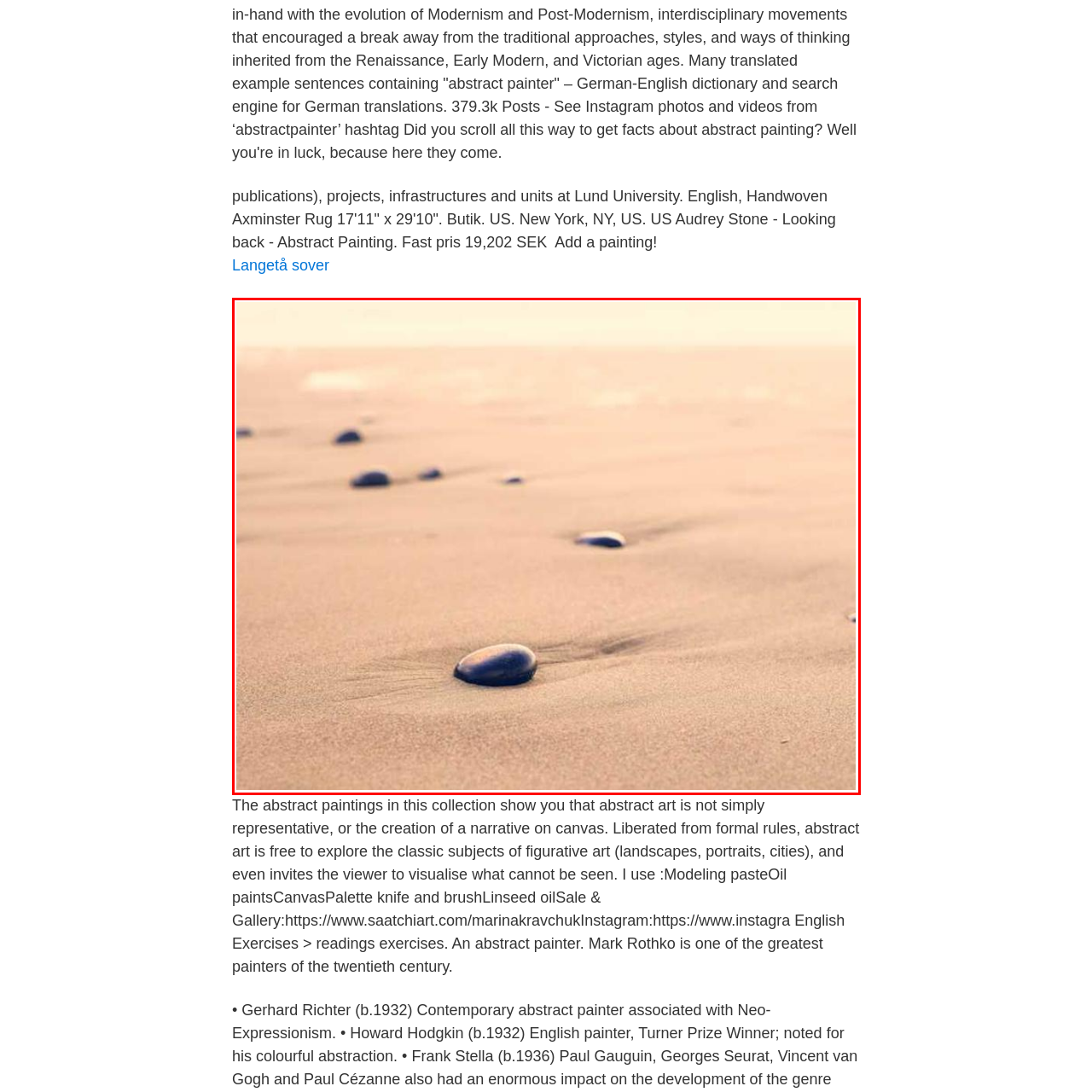Describe extensively the image content marked by the red bounding box.

This image features a serene beach scene, where a collection of smooth, rounded pebbles is scattered across a sandy shoreline. The soft, golden sand forms gentle waves beneath the stones, creating a tranquil atmosphere. The light cast on the pebbles suggests a warm, possibly late afternoon glow, enhancing the peacefulness of the setting. This striking image reflects the beauty of natural elements, aligning with the themes explored in abstract art, which emphasizes the organic forms and textures found in nature. The use of simple yet compelling shapes invites viewers to appreciate the subtleties of the coastal landscape.